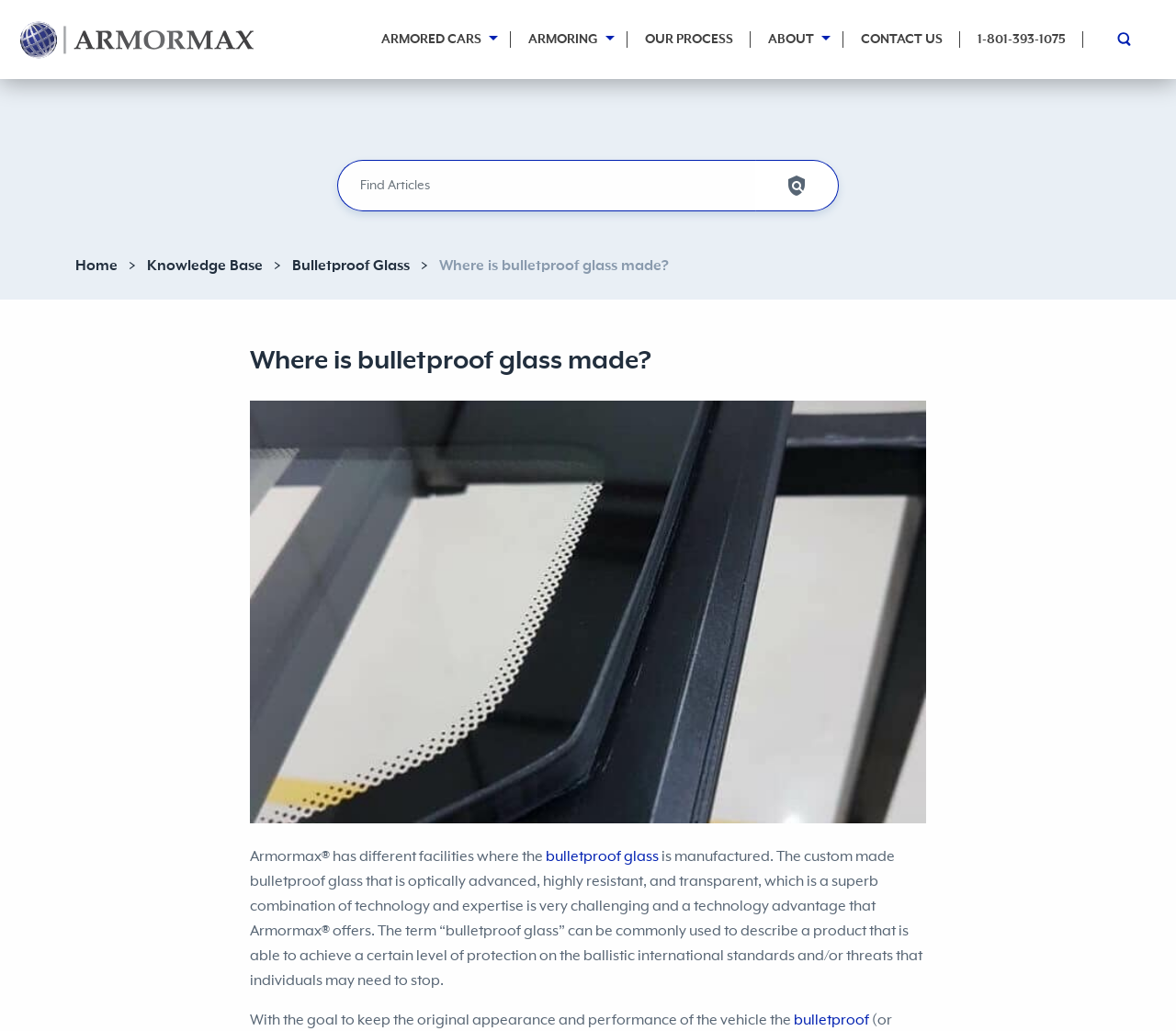Can you find the bounding box coordinates of the area I should click to execute the following instruction: "Click on the bulletproof glass link"?

[0.464, 0.824, 0.56, 0.84]